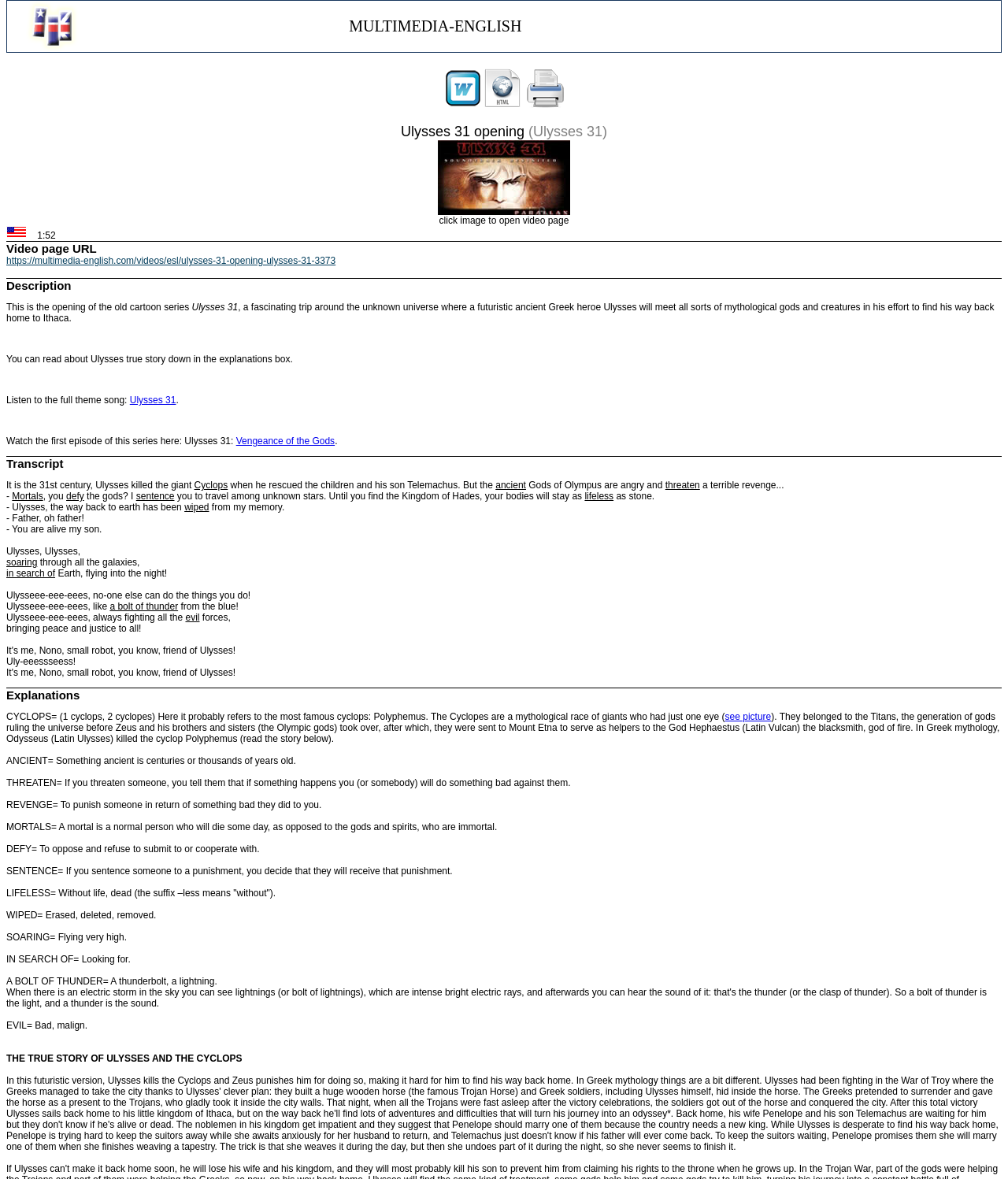Answer this question using a single word or a brief phrase:
What is the URL of the video page?

https://multimedia-english.com/videos/esl/ulysses-31-opening-ulysses-31-3373